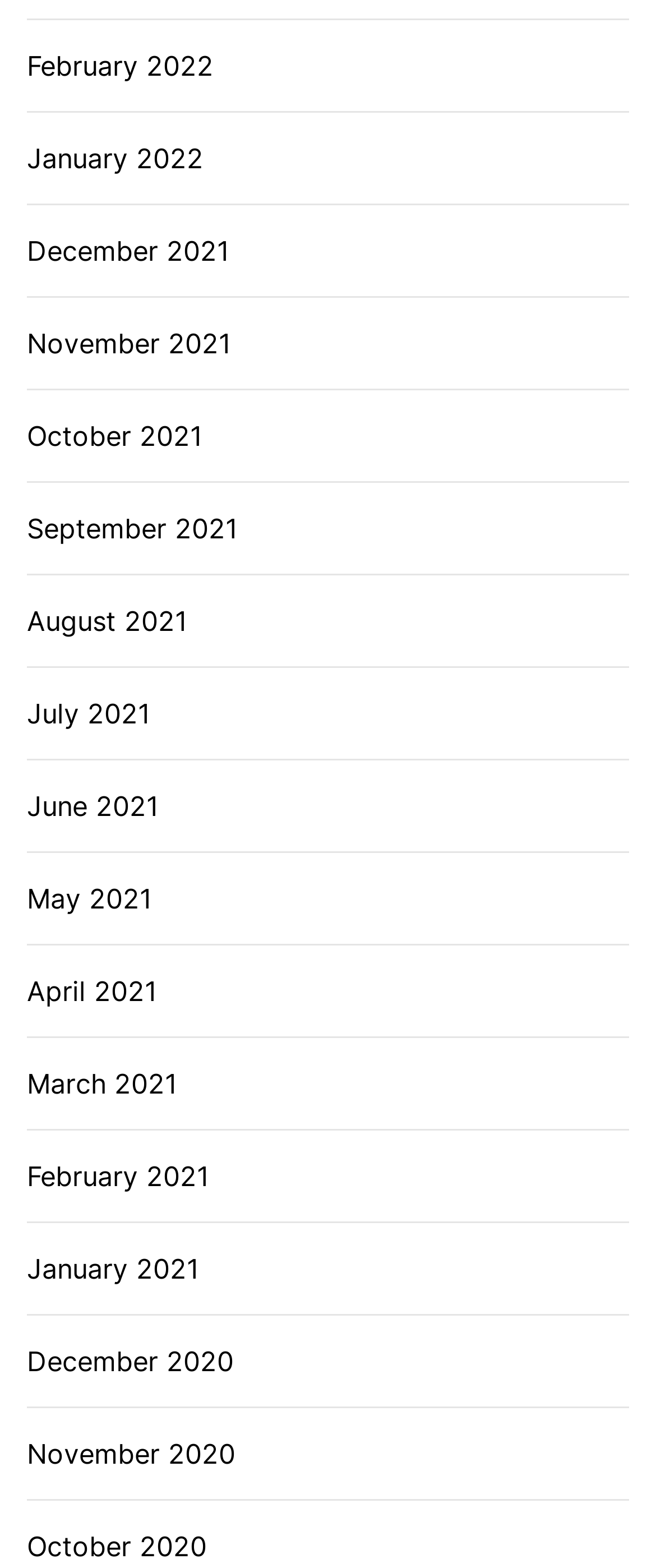How many months are listed in 2021?
Please answer the question with a detailed and comprehensive explanation.

I can count the number of links with '2021' in their text, and I find that there are 12 months listed in 2021, from 'January 2021' to 'December 2021'.